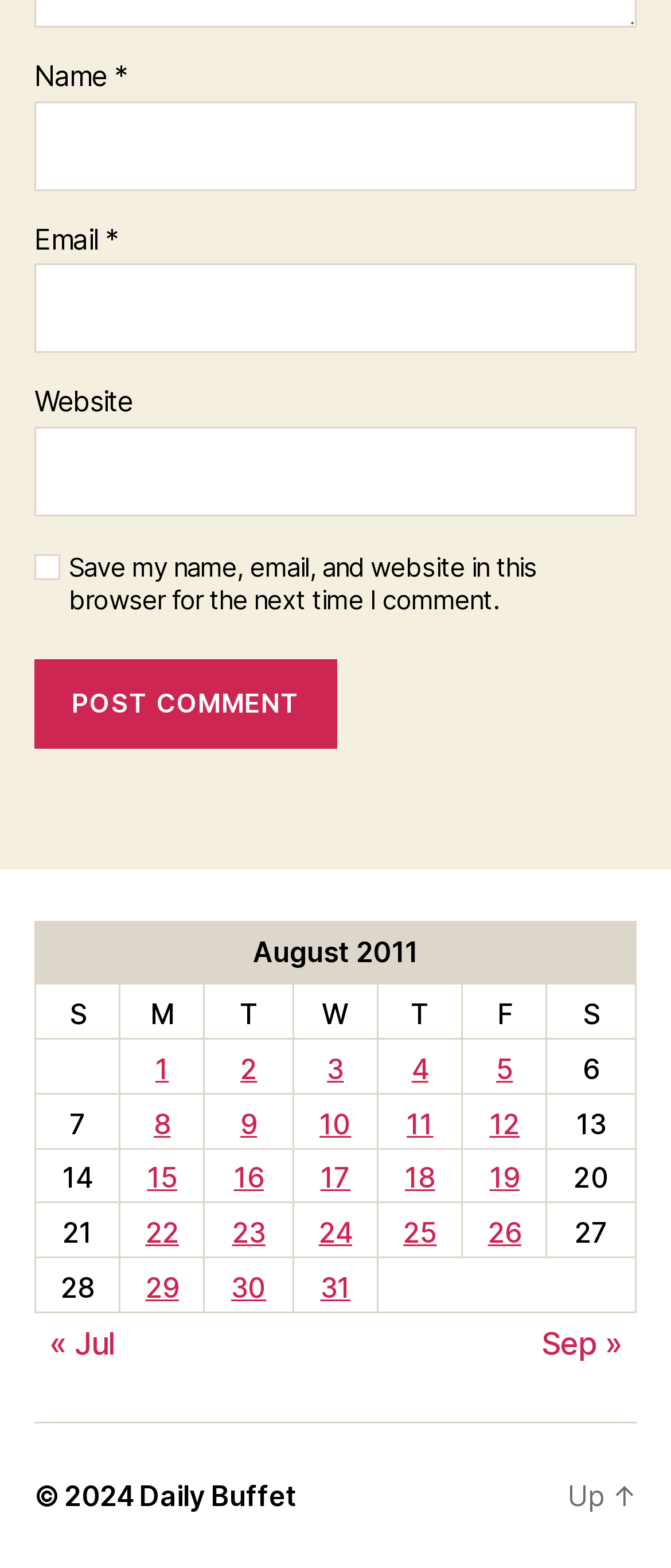Please answer the following question using a single word or phrase: What is the function of the 'Post Comment' button?

Submit comment